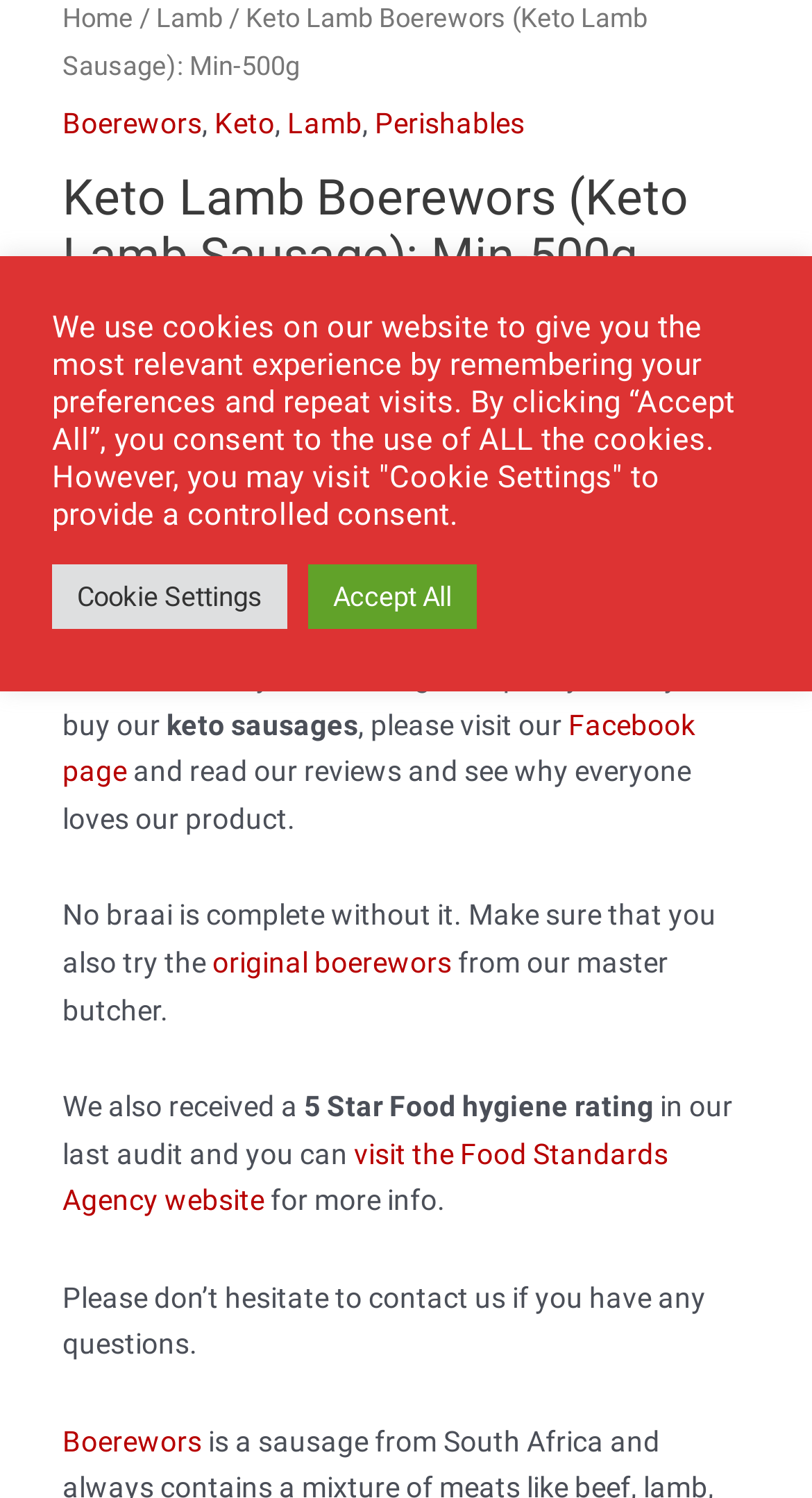Identify the bounding box coordinates for the UI element that matches this description: "original boerewors".

[0.262, 0.631, 0.556, 0.653]